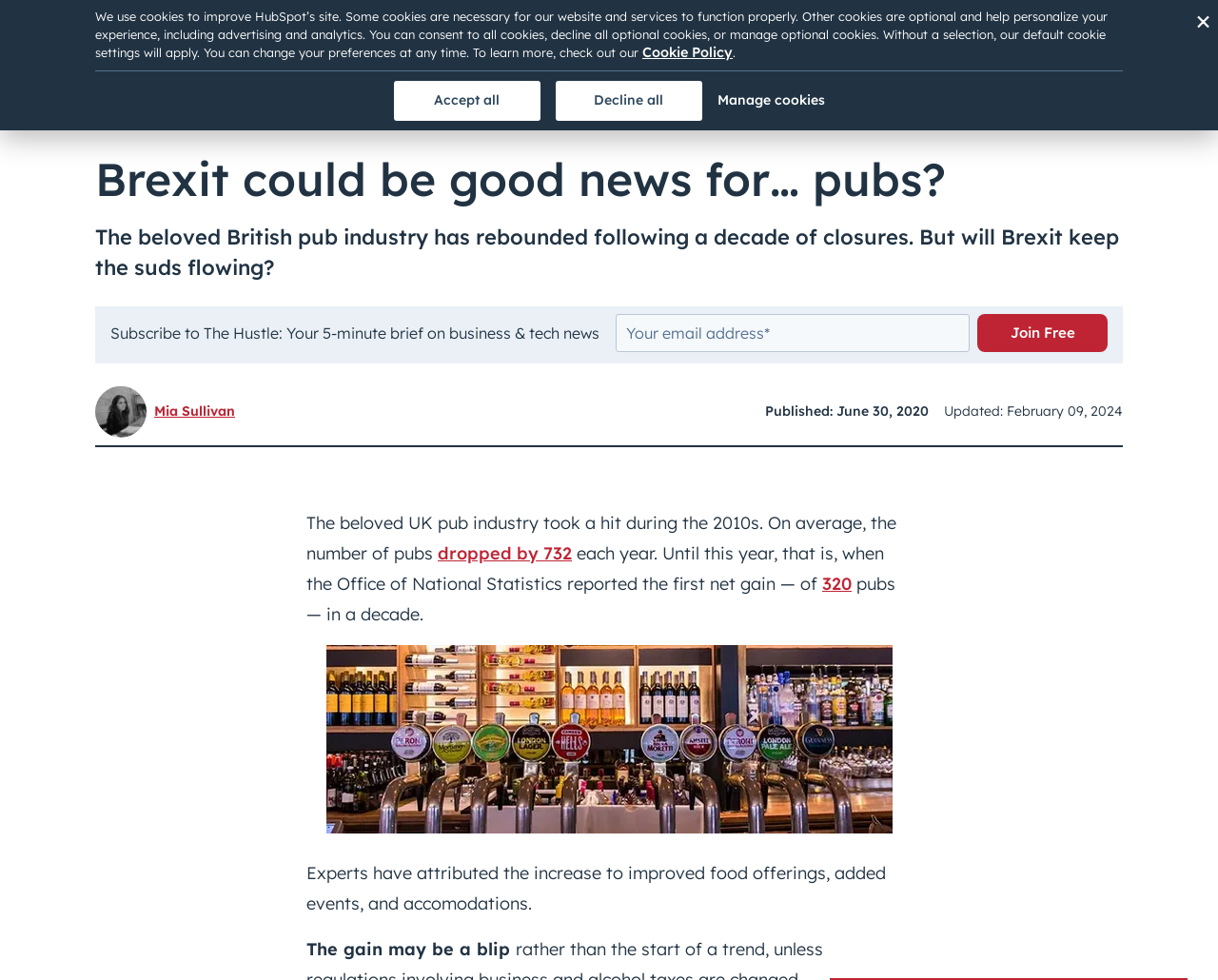Locate the bounding box coordinates of the clickable element to fulfill the following instruction: "Search for something". Provide the coordinates as four float numbers between 0 and 1 in the format [left, top, right, bottom].

[0.712, 0.055, 0.756, 0.129]